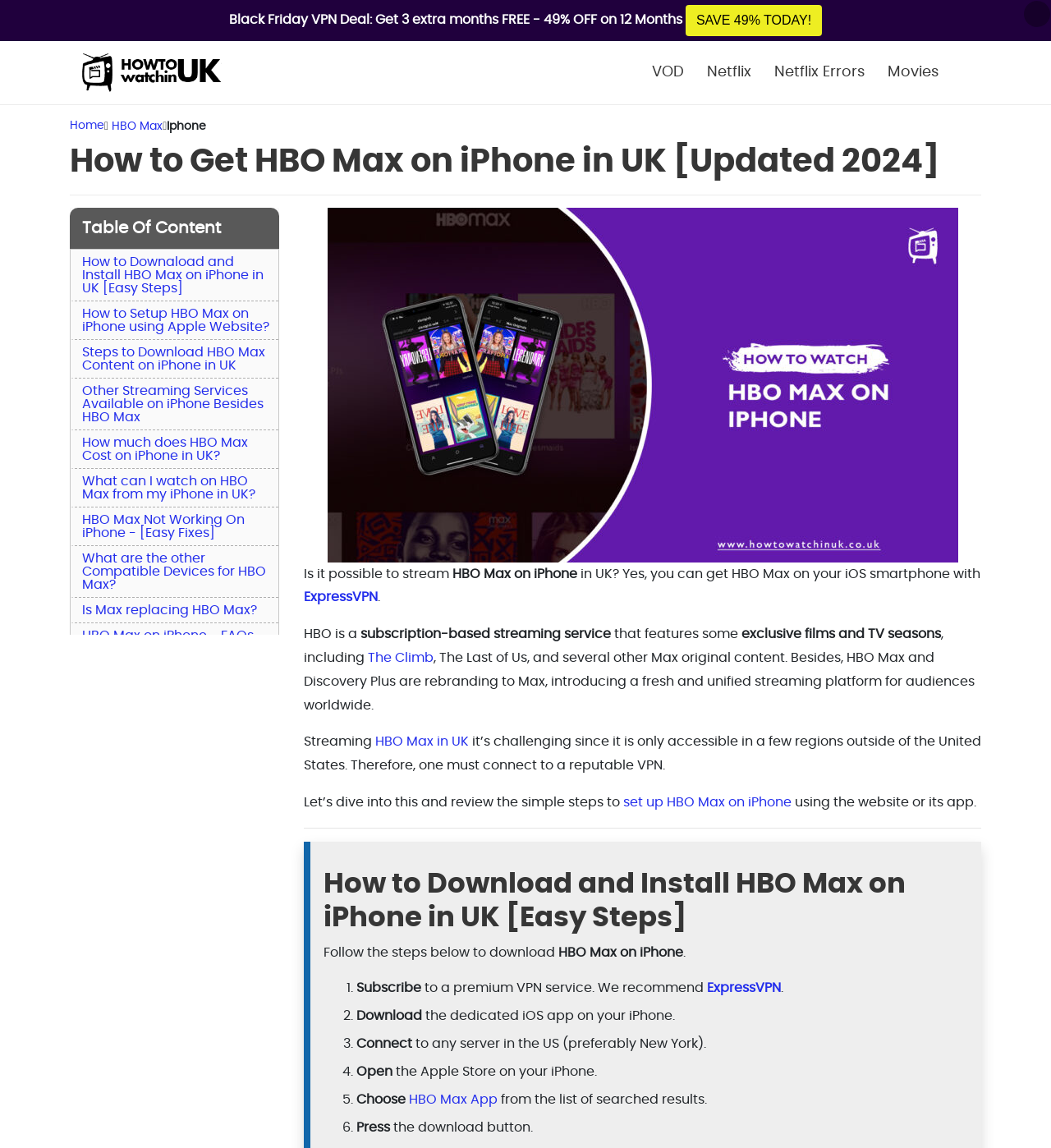Please provide a comprehensive answer to the question based on the screenshot: What is the recommended VPN service?

The recommended VPN service is ExpressVPN, which is a premium VPN service that can be used to connect to a server in the US and access HBO Max.